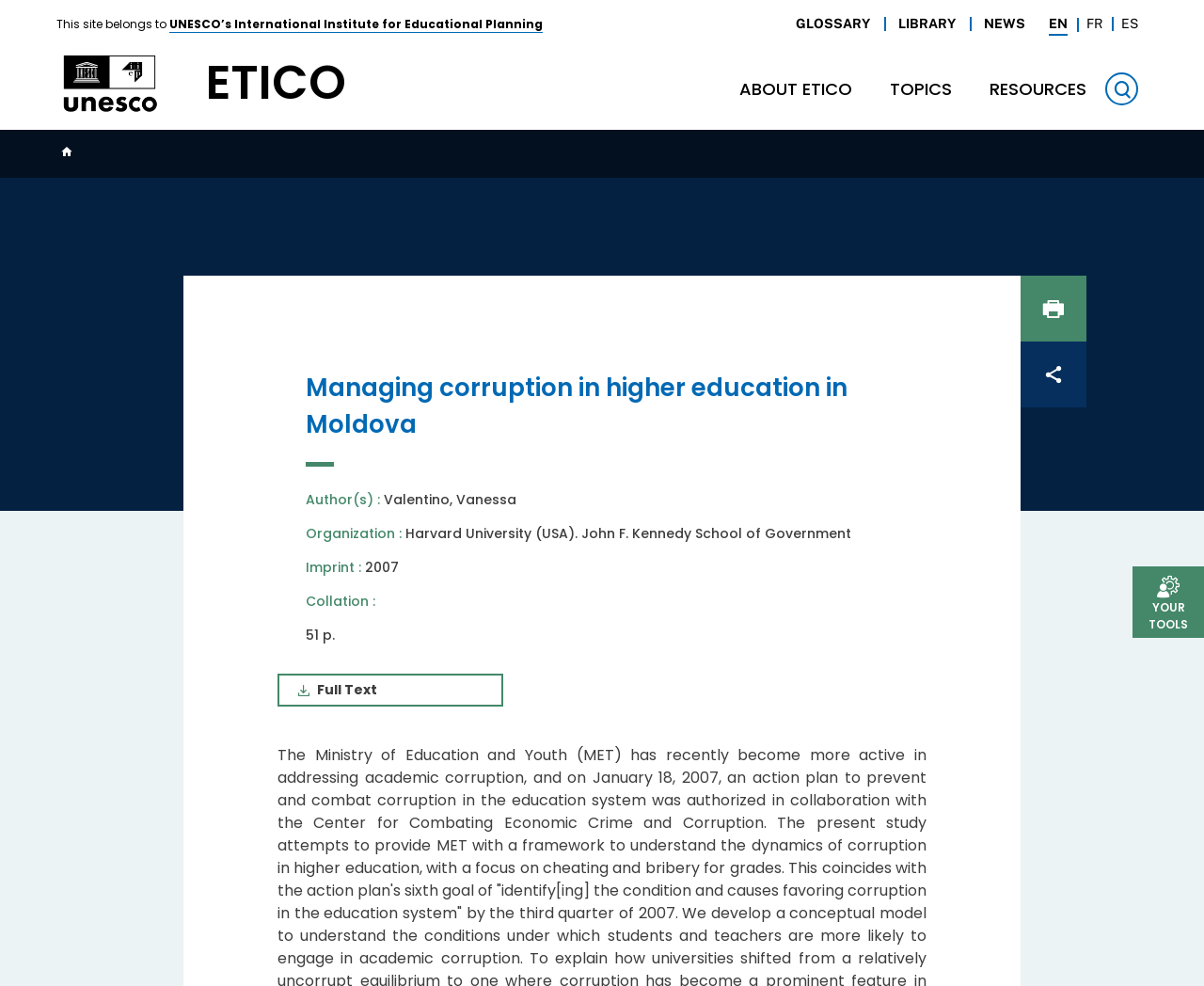Locate the bounding box coordinates of the area you need to click to fulfill this instruction: 'Search for something'. The coordinates must be in the form of four float numbers ranging from 0 to 1: [left, top, right, bottom].

[0.918, 0.073, 0.945, 0.107]